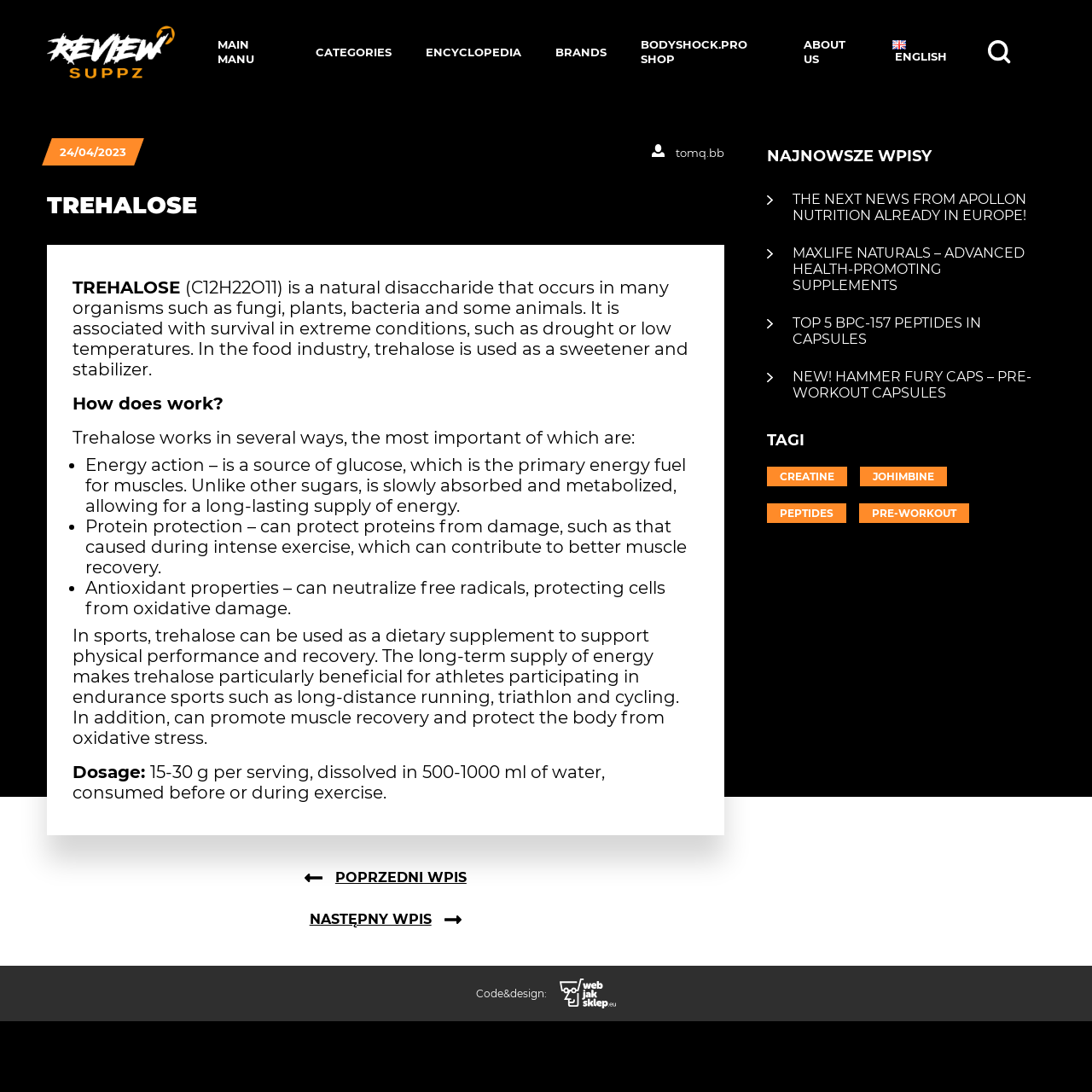Please reply with a single word or brief phrase to the question: 
What is the language of the webpage?

English